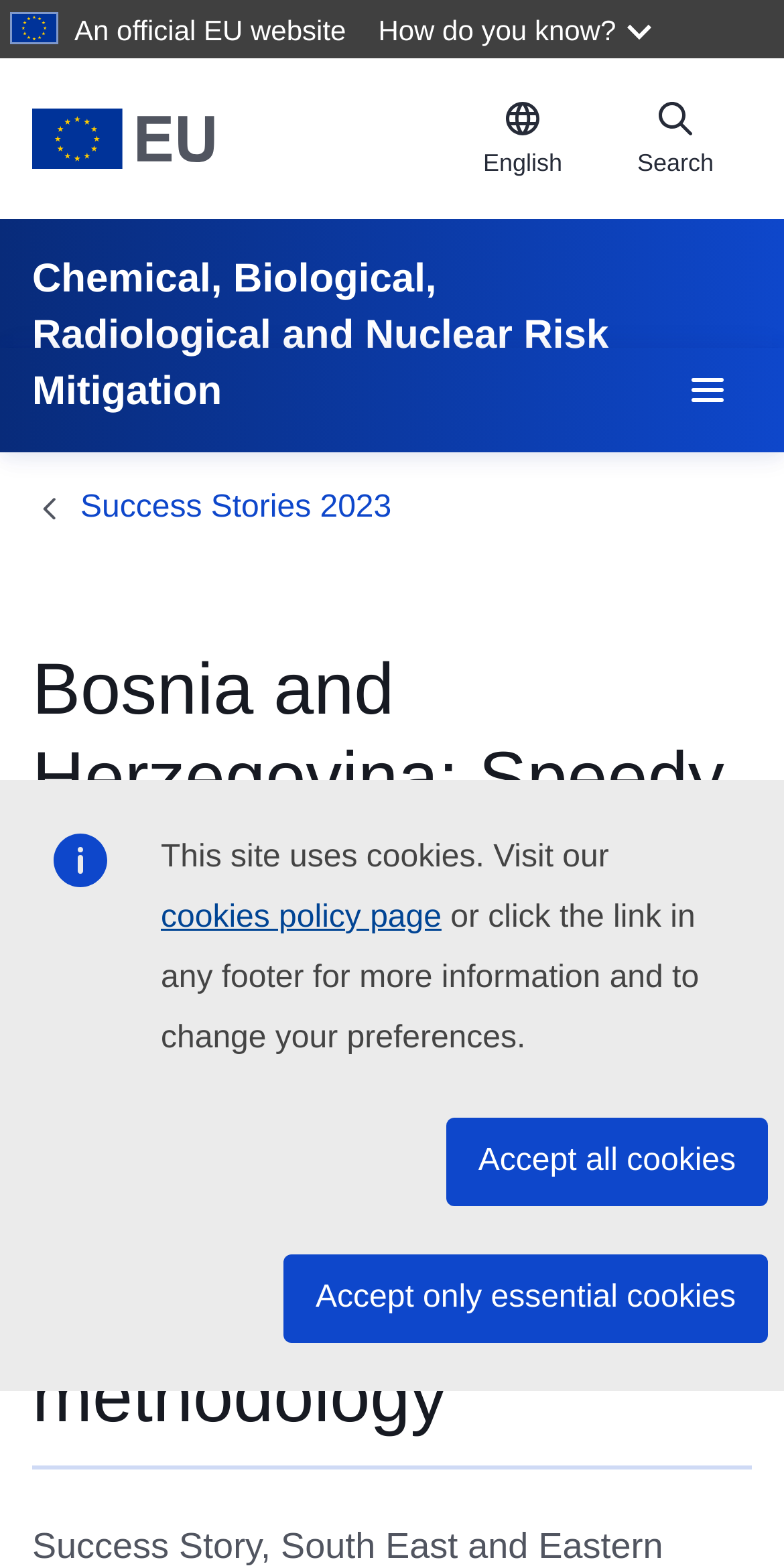Provide a comprehensive caption for the webpage.

The webpage is about a success story of Bosnia and Herzegovina harmonizing its CBRN National Action Plan with the EU CBRN risk mitigation methodology. 

At the top left, there is a link to skip to the main content. Below it, there is a notification about the site using cookies, with a link to the cookies policy page and an option to accept all cookies or only essential cookies. 

On the top right, there is an official EU website label, a dropdown button to ask "How do you know?", and a link to the home page of the European Union, accompanied by the European Union flag. Next to it, there is a language selection button, currently set to English, with an English flag icon. 

A search bar is located on the top right corner. 

Below the top section, there is a title "Chemical, Biological, Radiological and Nuclear Risk Mitigation" on the left side. On the right side, there is a site navigation menu and a "You are here" section, which indicates the current page is under "Success Stories 2023". 

The main content of the page is a heading that describes the success story of Bosnia and Herzegovina, which takes up most of the page.